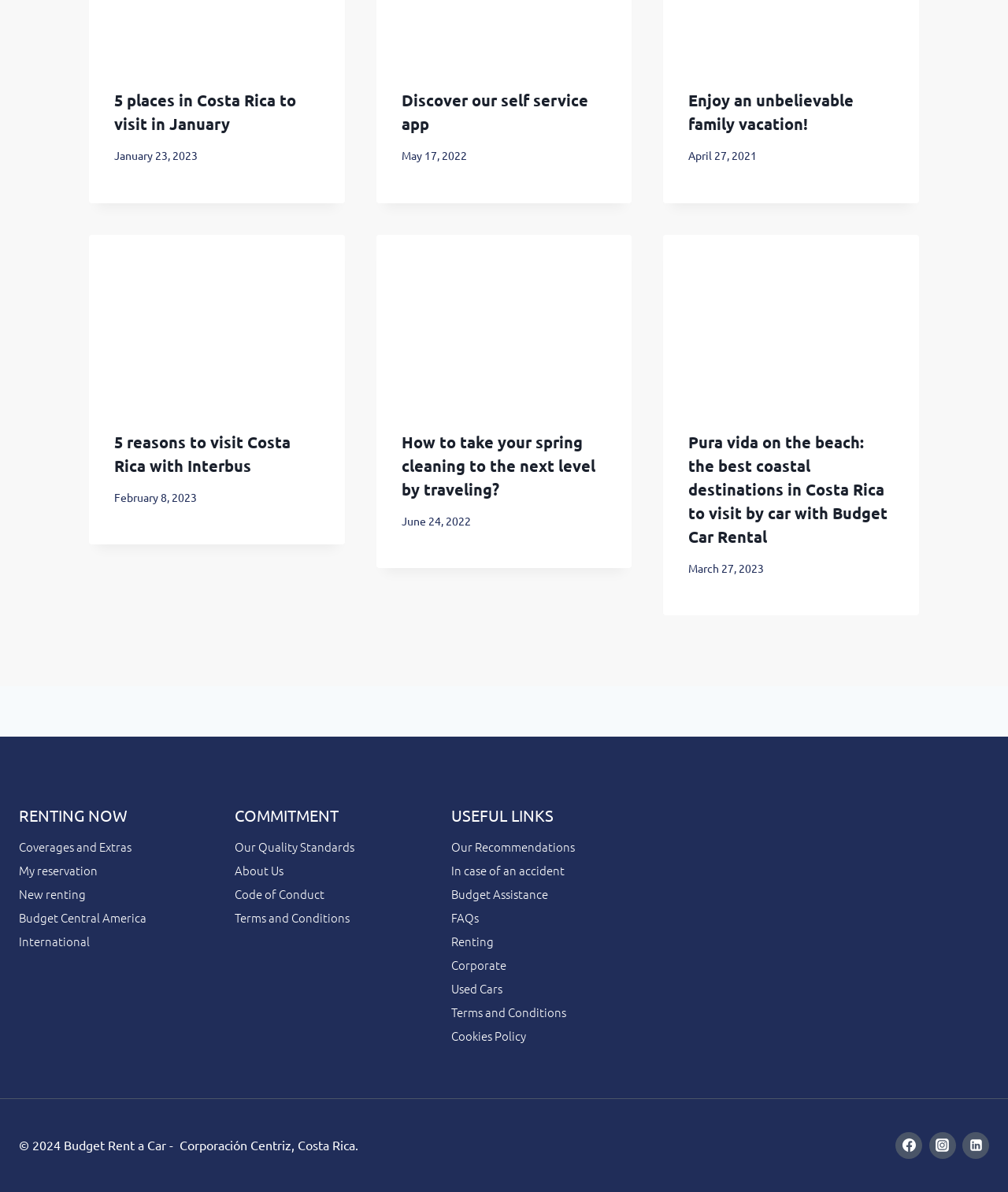Bounding box coordinates should be provided in the format (top-left x, top-left y, bottom-right x, bottom-right y) with all values between 0 and 1. Identify the bounding box for this UI element: Discover our self service app

[0.398, 0.075, 0.583, 0.113]